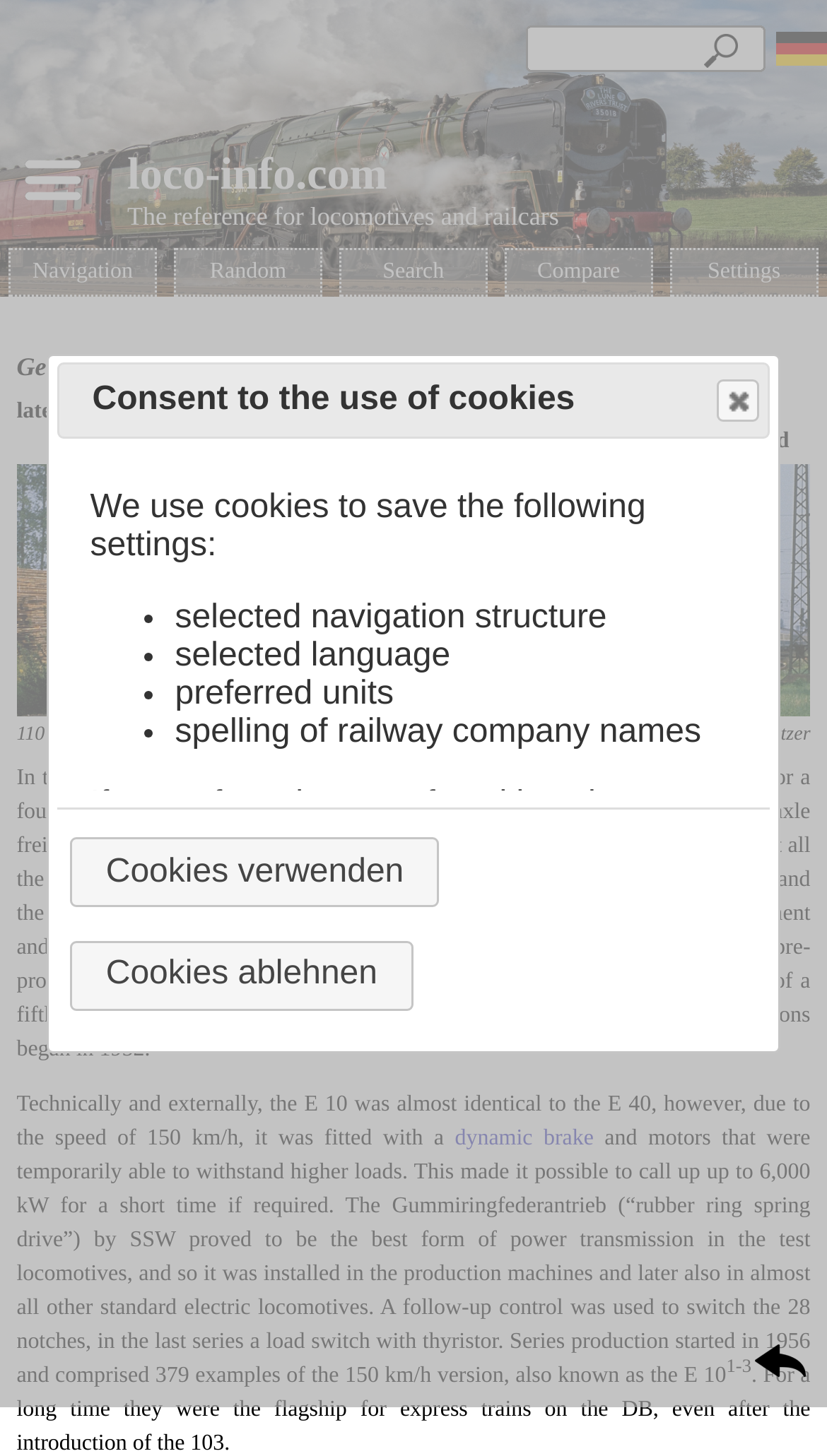What is the top speed of the E 10 locomotive?
Answer the question with a single word or phrase derived from the image.

150 km/h